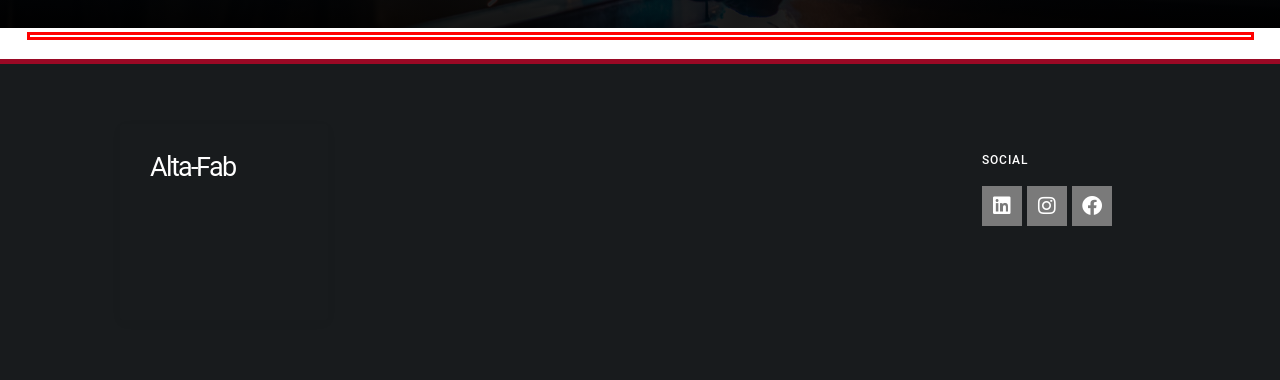Look at the webpage screenshot and recognize the text inside the red bounding box.

When it comes to culinary requirements, we offer facilities such as commercial kitchens and diners. Furthermore, dormitories come with a variety of bed capacities, including 22, 30, or 38 beds. These options, like the 22 Bed Dorm, 30 Bed Dorm, and 38 Bed Dorm, provide ample living space for larger groups.